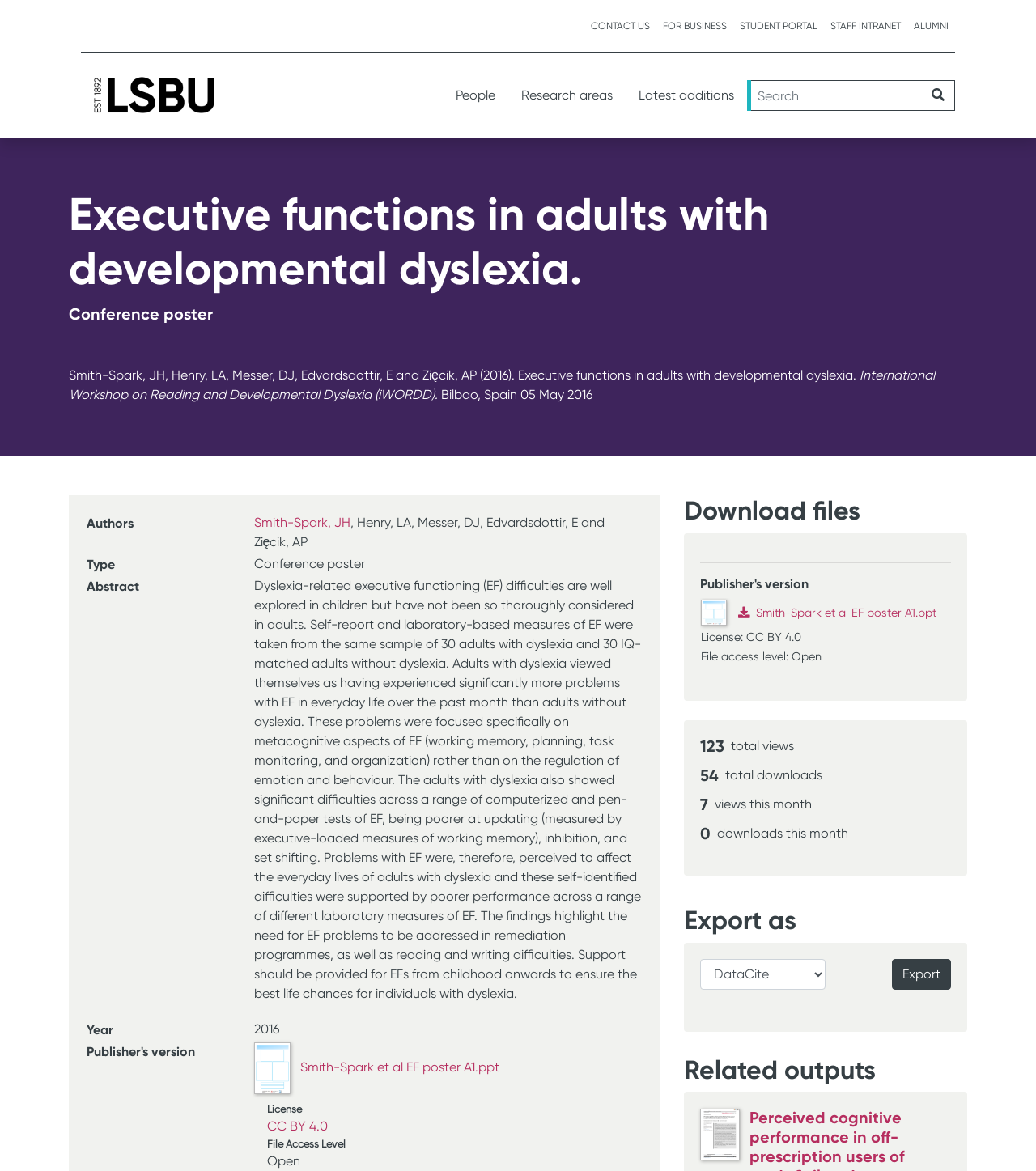Please identify the coordinates of the bounding box that should be clicked to fulfill this instruction: "Search for a keyword".

[0.721, 0.068, 0.891, 0.095]